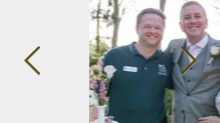Offer a detailed narrative of the scene depicted in the image.

The image showcases two individuals posing happily together at what appears to be a celebratory event, likely a wedding or similar gathering. One person is dressed in a formal gray suit, complete with a boutonnière, while the other is wearing a dark green polo shirt, possibly indicating a staff role at the event. The setting is bright and outdoors, adorned with floral decorations, suggesting a festive atmosphere. The inclusion of arrow buttons to navigate previous and next items hints that this image is part of a larger collection, possibly highlighting memorable moments from the event or showcasing the services offered, such as the "New Service: LIVE PICS SLIDESHOW."